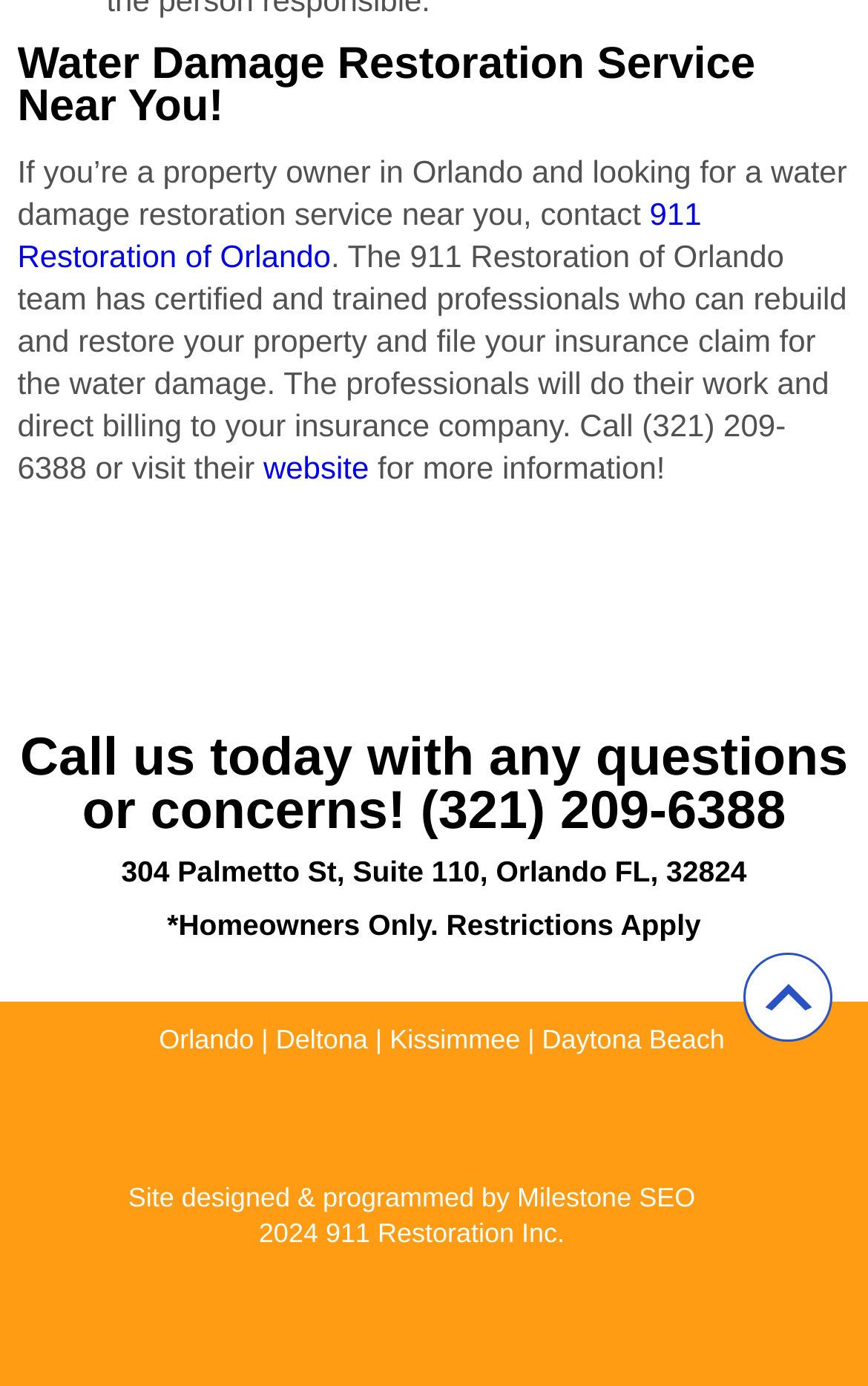Provide your answer to the question using just one word or phrase: What is the name of the company that designed the website?

Milestone SEO